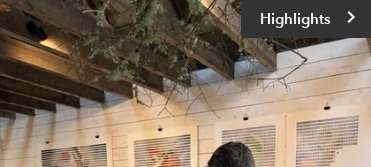What is the purpose of the 'Highlights' button?
Please give a detailed and thorough answer to the question, covering all relevant points.

The 'Highlights' button is located above the scene, and it is likely that this section of the webpage provides notable features or essential information about the current exhibition or event, allowing users to quickly access important details.